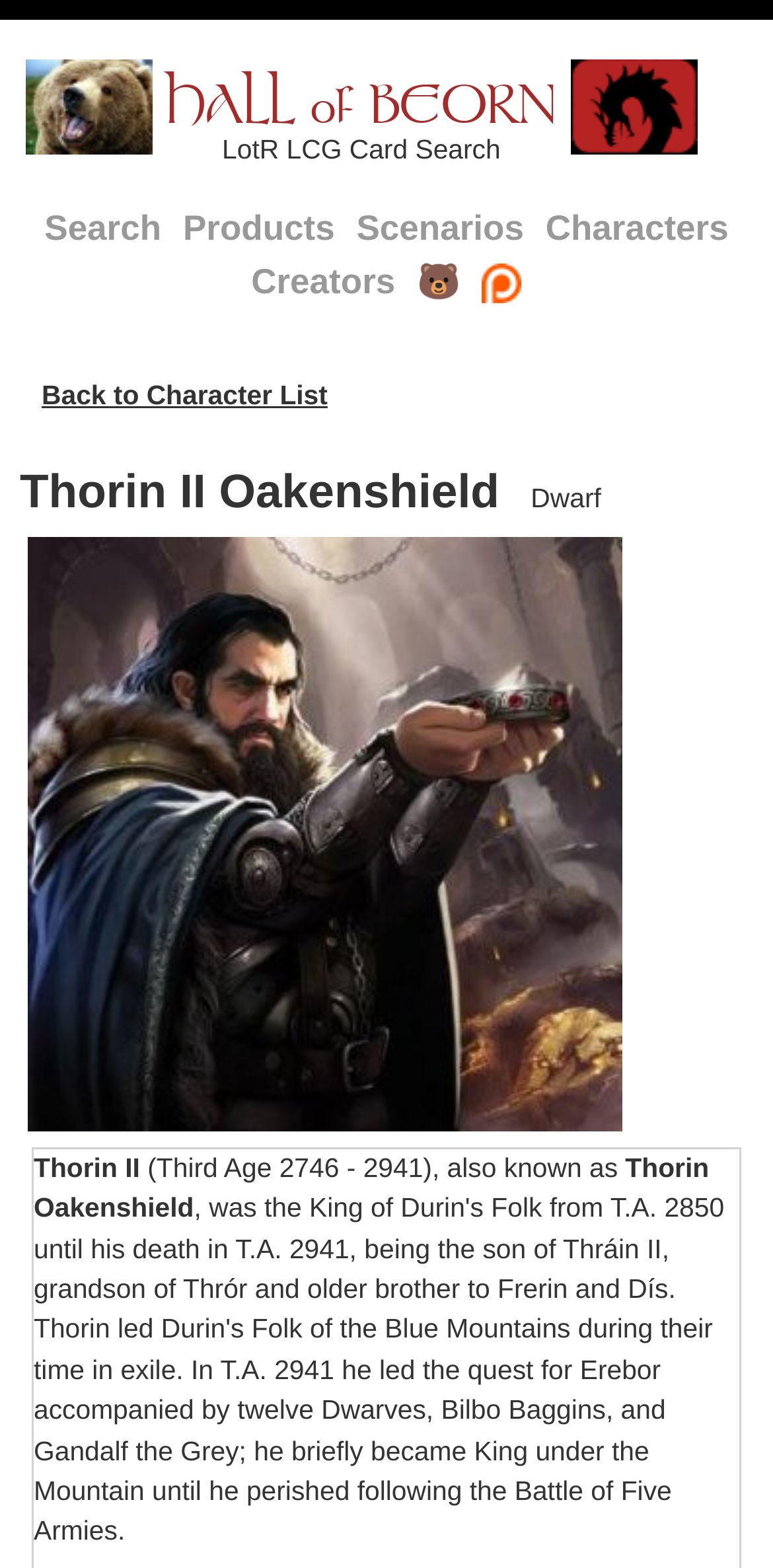Specify the bounding box coordinates of the area to click in order to execute this command: 'View products'. The coordinates should consist of four float numbers ranging from 0 to 1, and should be formatted as [left, top, right, bottom].

[0.229, 0.133, 0.441, 0.158]